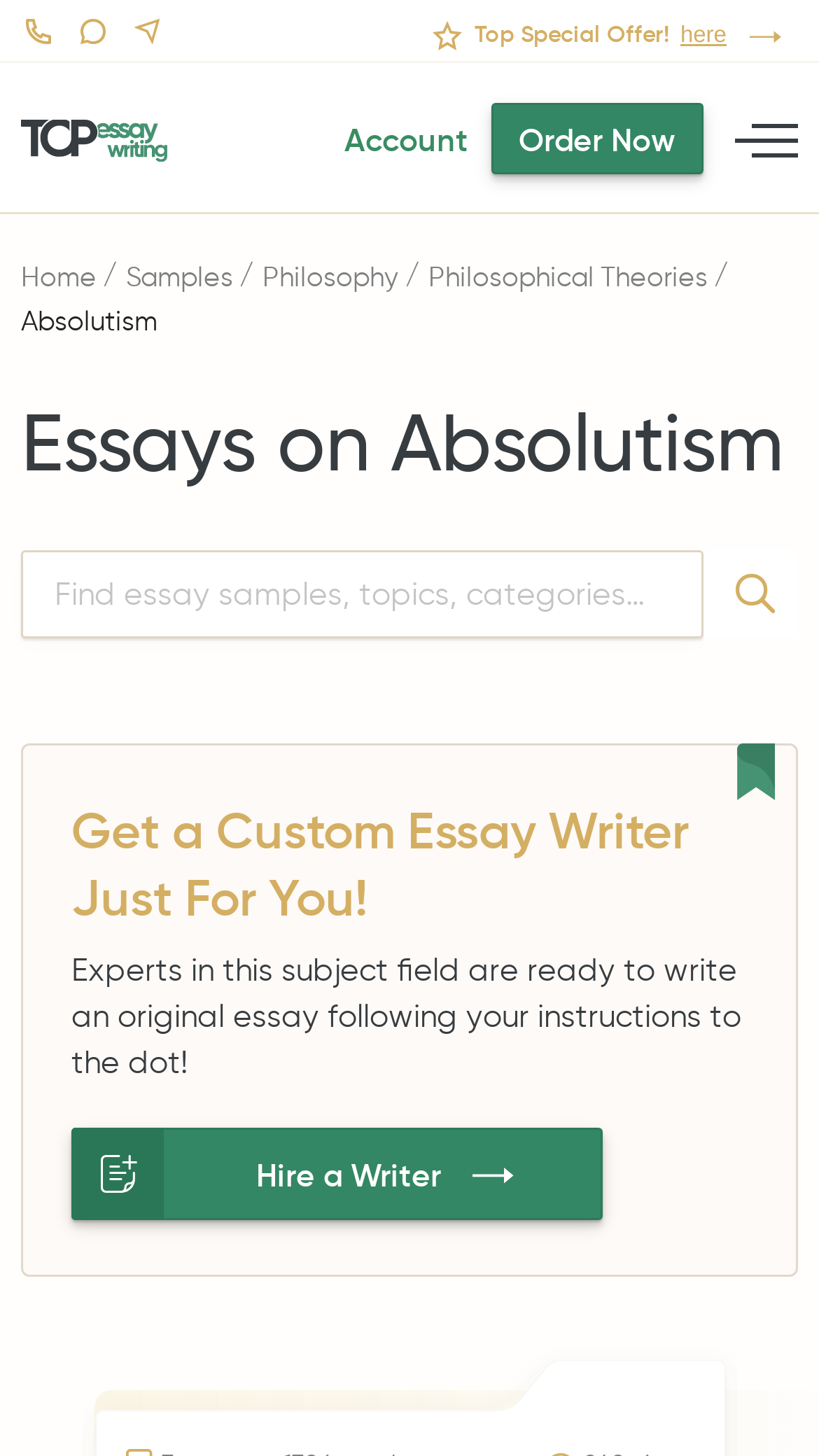Offer a detailed explanation of the webpage layout and contents.

The webpage is about essays on Absolutism, providing free examples, topics, titles, and outlines for students. At the top left, there is a phone number link "1-866-515-7710" and a "Live Chat" button next to it. On the same line, there is a "Contact us" link. 

Below these elements, there is a prominent "Top Special Offer!" announcement with a "Discover here" button to its right. Nearby, there is a link "TopStart13" and a text "discount code now!".

On the top navigation bar, there are links to "Account", "Order Now", "Home", "Samples", "Philosophy", and "Philosophical Theories". Below the navigation bar, there is a heading "Essays on Absolutism" that spans the entire width of the page. 

Under the heading, there is a search box where users can "Find essay samples, topics, categories…" with a search button to its right. On the same line, there is another search button "Find" at the far right. 

Further down, there is a promotional text "Get a Custom Essay Writer Just For You!" and a detailed description of the service. Below this, there is a "Hire a Writer" link.